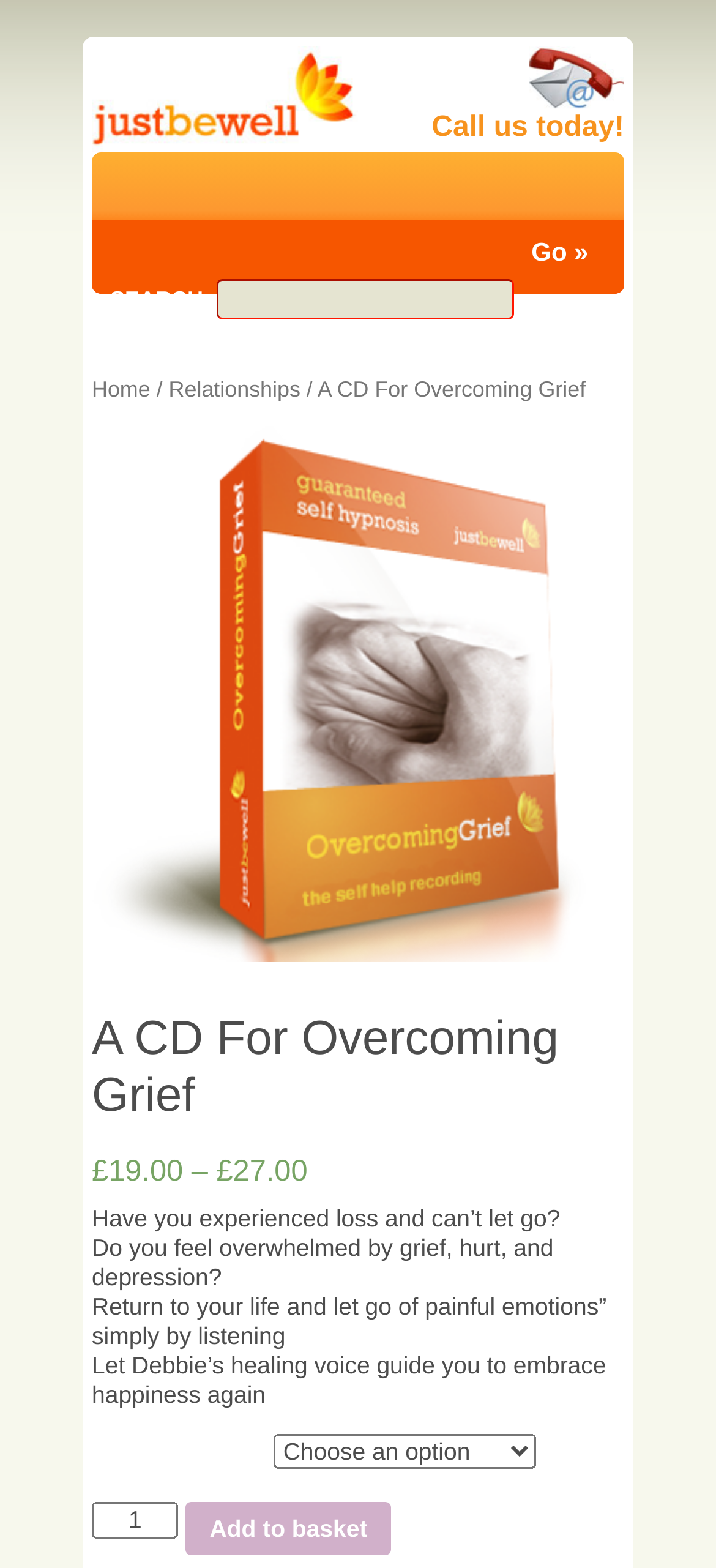Generate the main heading text from the webpage.

A CD For Overcoming Grief